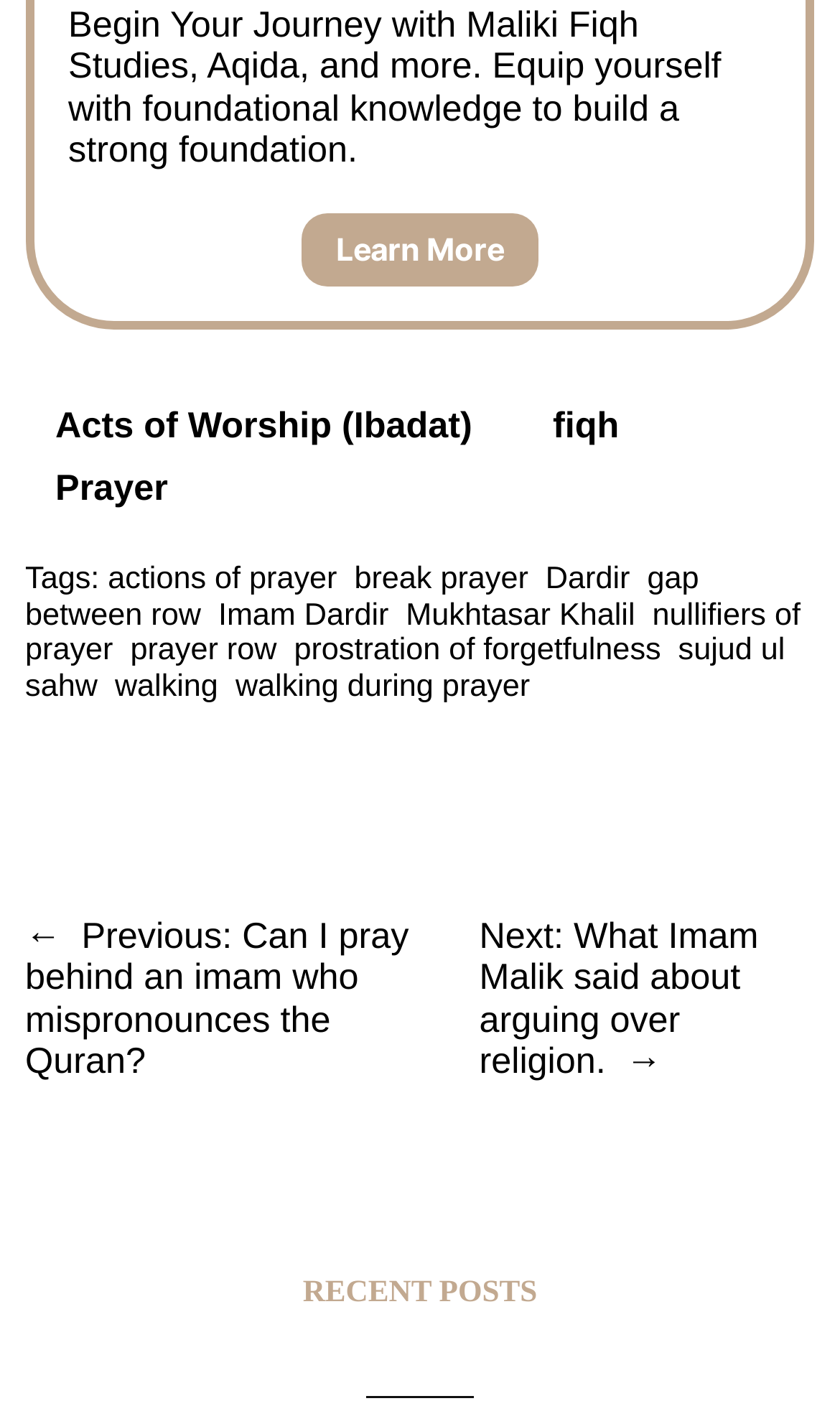Indicate the bounding box coordinates of the clickable region to achieve the following instruction: "Click on the Show long lasting backup post option menu button."

None